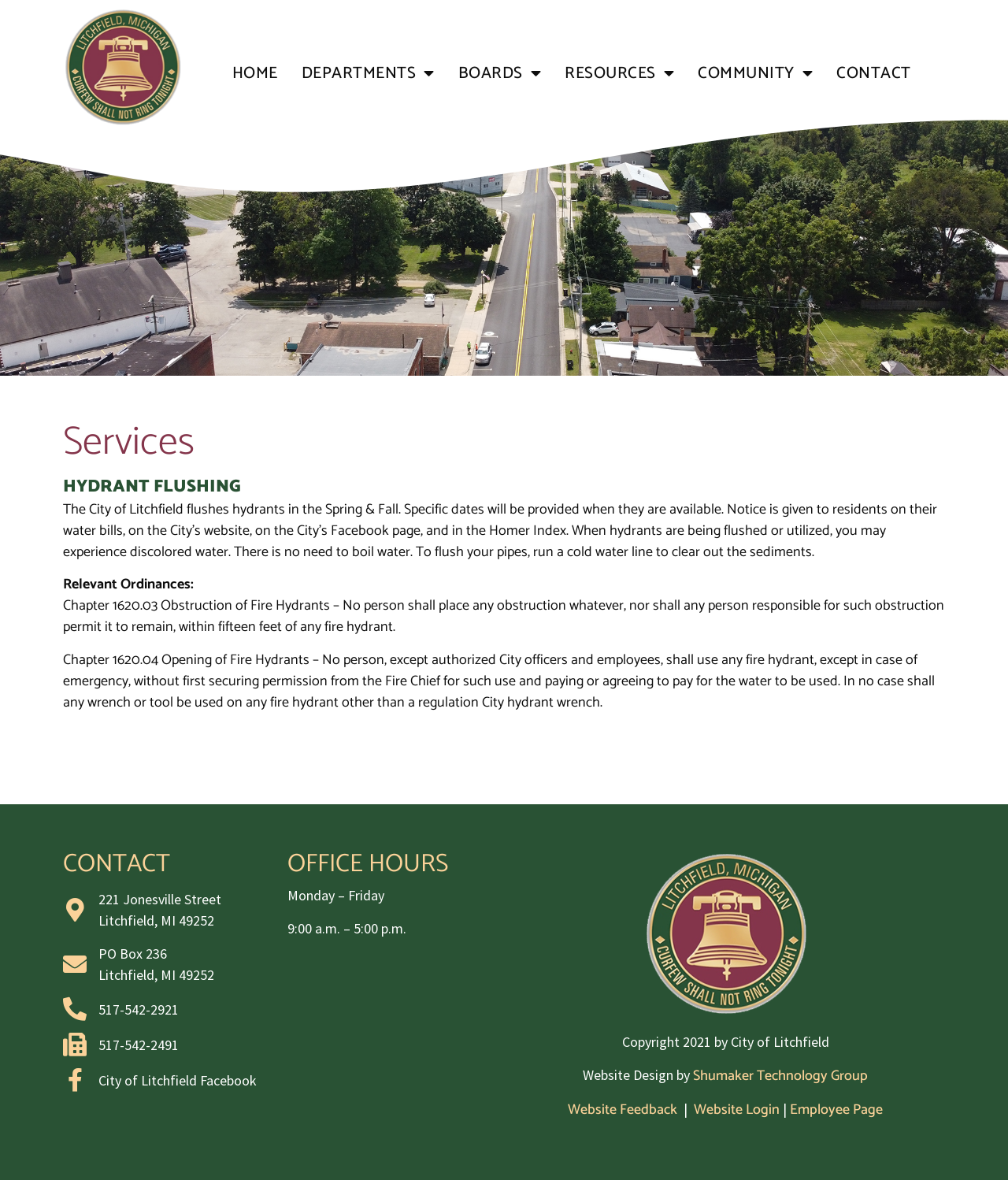How can residents get notified about hydrant flushing?
Please give a detailed and thorough answer to the question, covering all relevant points.

The webpage states that notice is given to residents on their water bills, on the City’s website, on the City’s Facebook page, and in the Homer Index. This indicates that residents can get notified about hydrant flushing through these four channels.